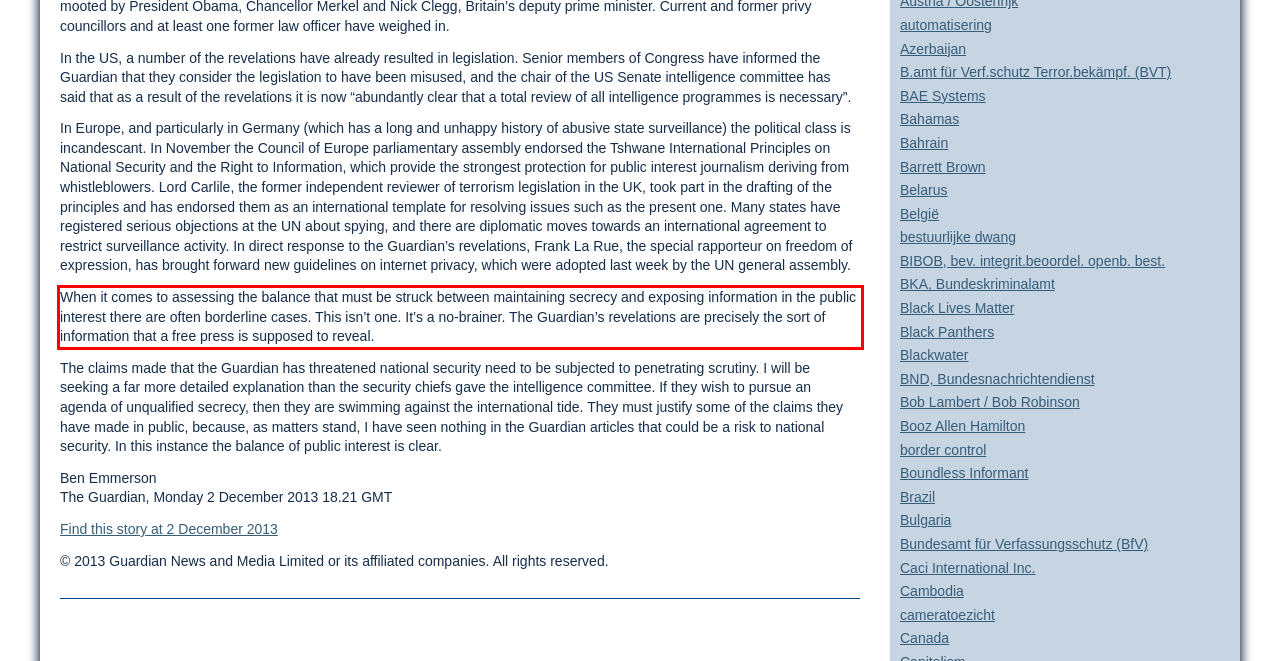You have a screenshot of a webpage with a red bounding box. Use OCR to generate the text contained within this red rectangle.

When it comes to assessing the balance that must be struck between maintaining secrecy and exposing information in the public interest there are often borderline cases. This isn’t one. It’s a no-brainer. The Guardian’s revelations are precisely the sort of information that a free press is supposed to reveal.